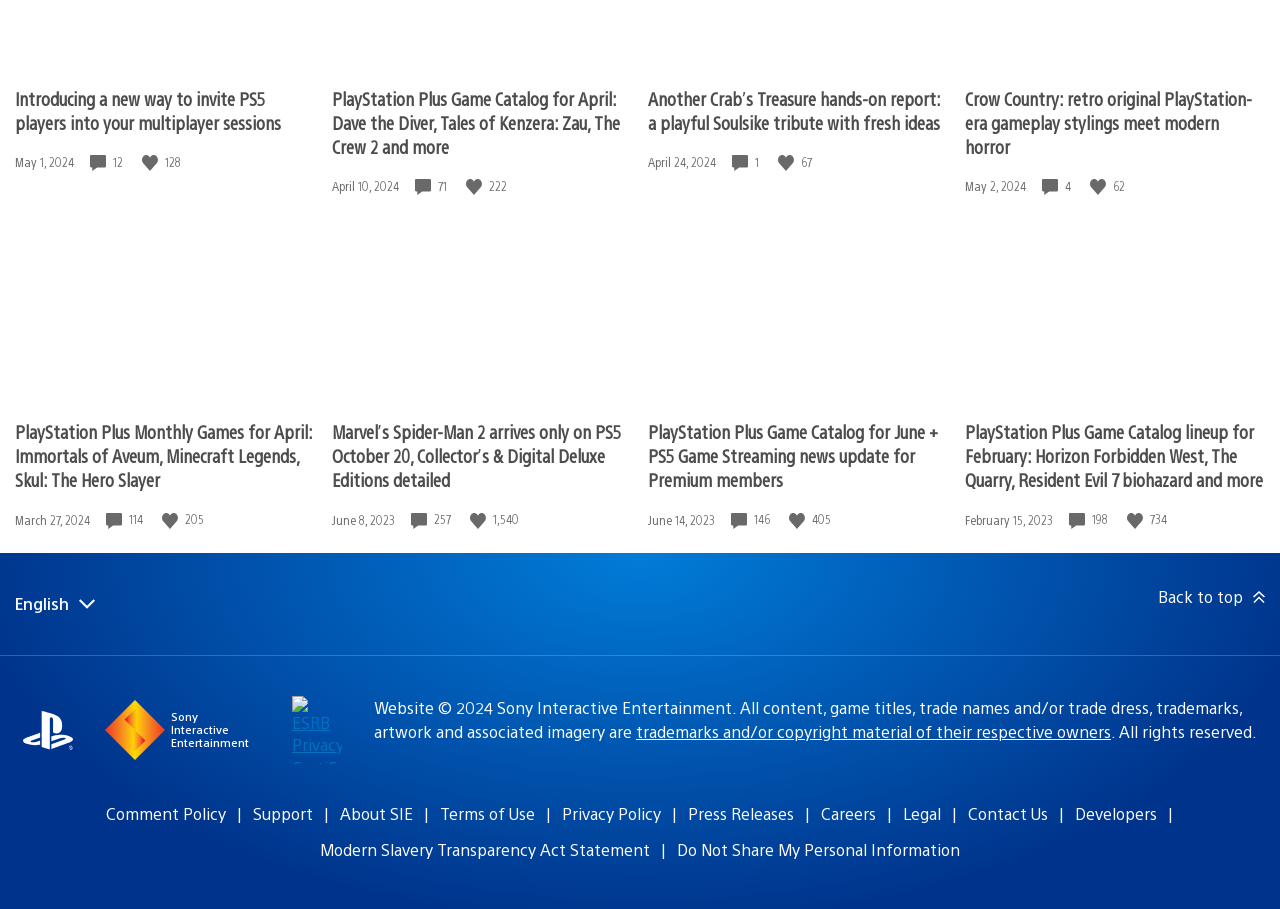How many articles are on this webpage?
Provide a one-word or short-phrase answer based on the image.

5